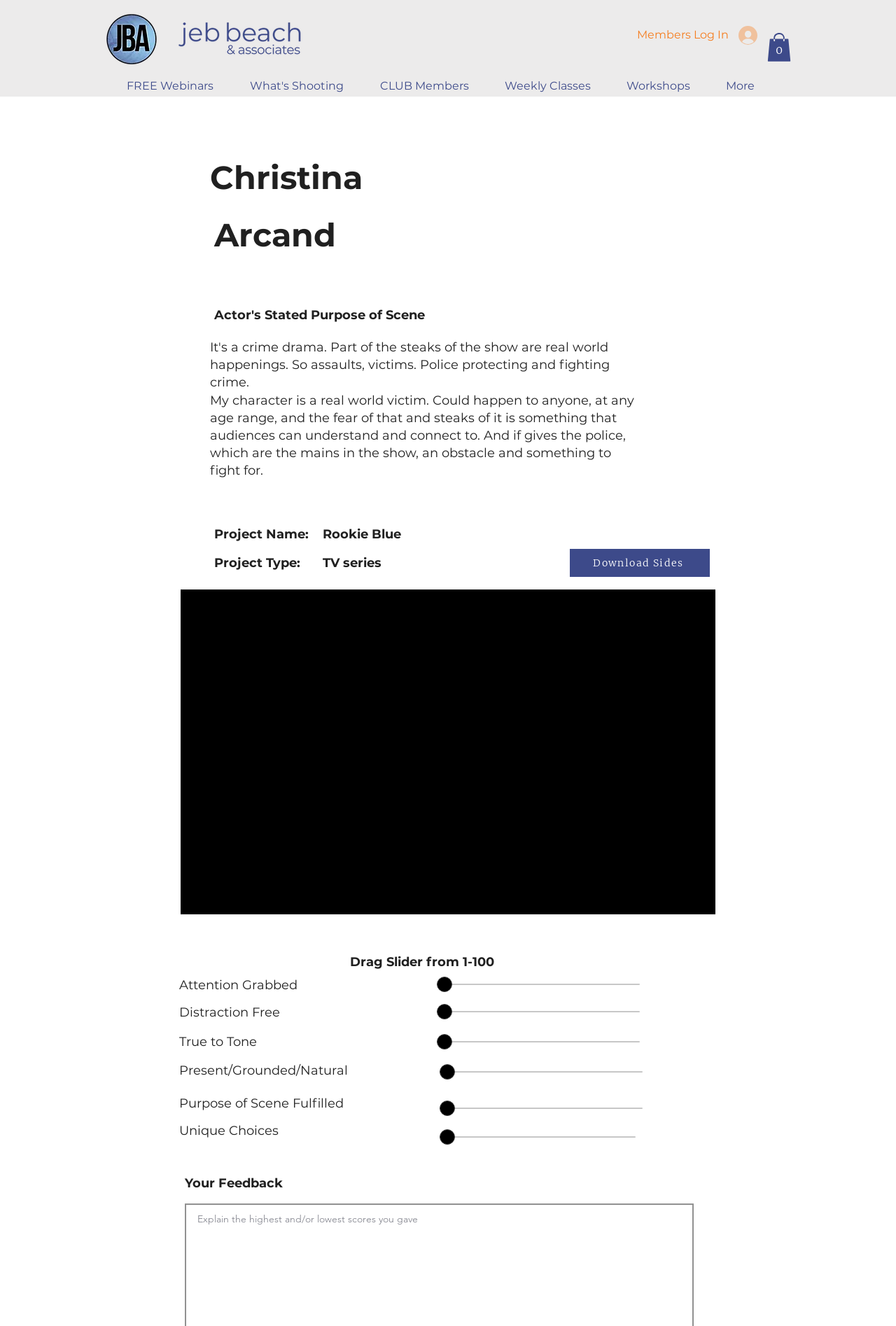Using the description "Download Sides", locate and provide the bounding box of the UI element.

[0.636, 0.413, 0.792, 0.434]